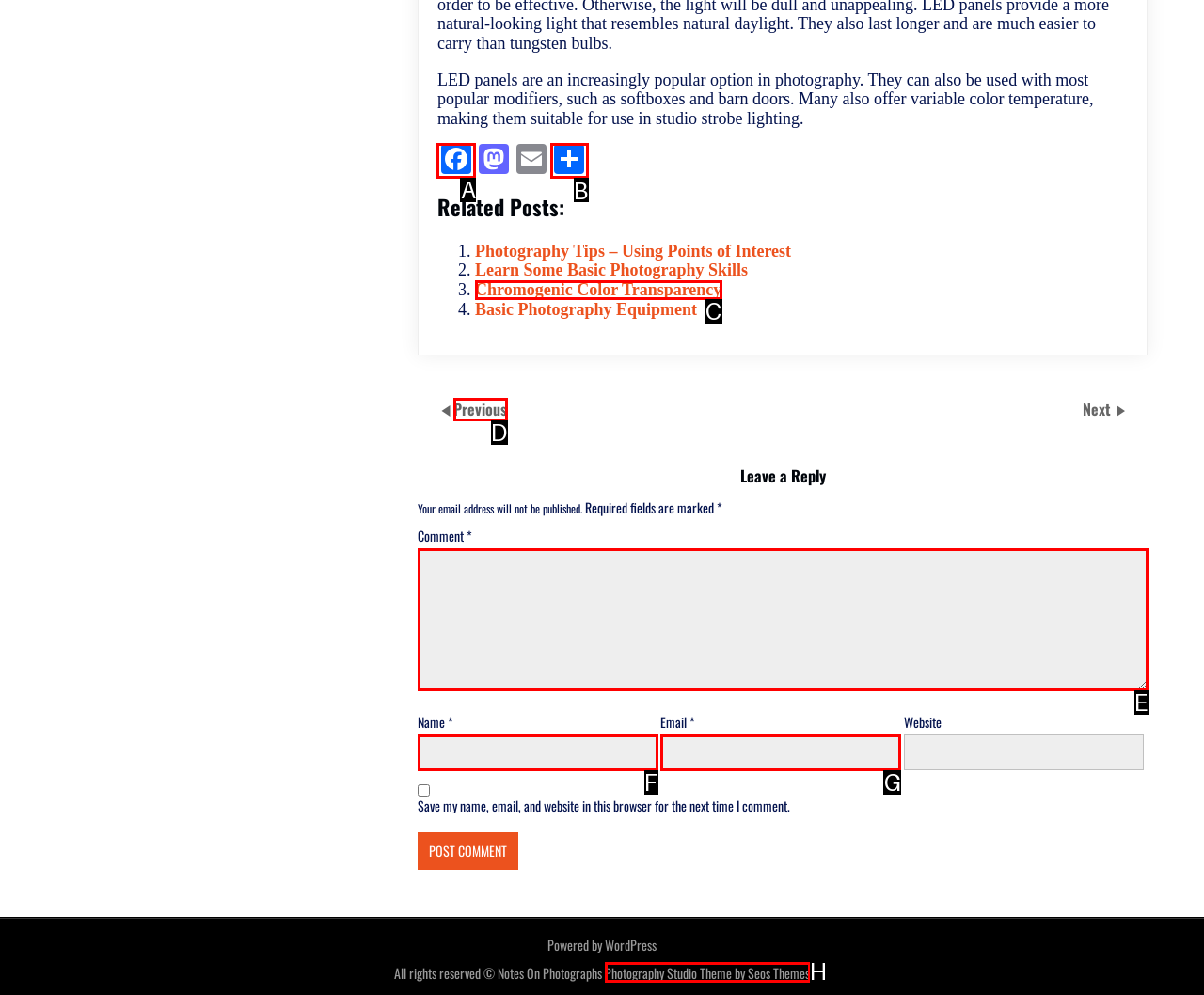Tell me the letter of the correct UI element to click for this instruction: Click on the Facebook link. Answer with the letter only.

A